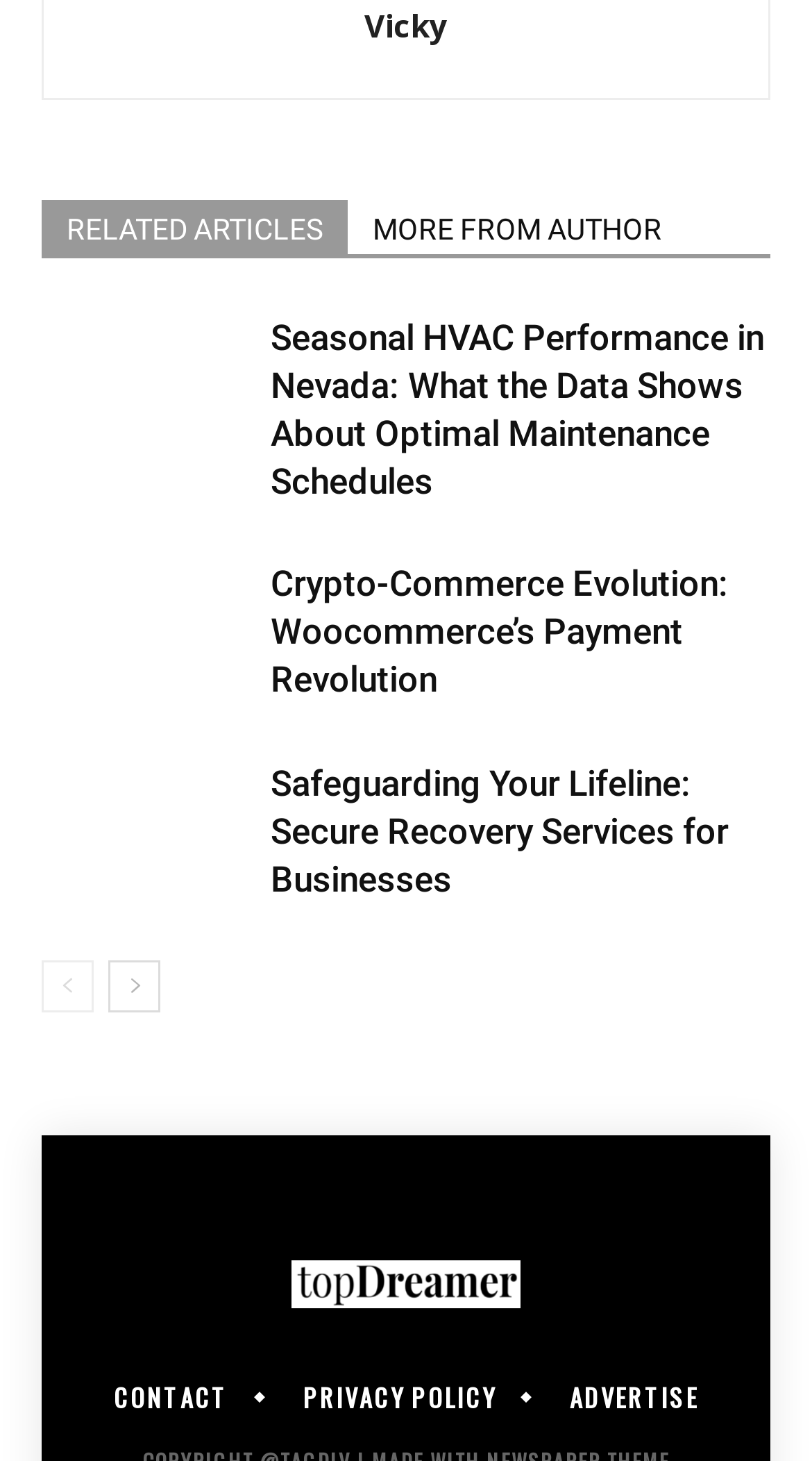Determine the bounding box coordinates of the section I need to click to execute the following instruction: "Click on The Sun Juicer". Provide the coordinates as four float numbers between 0 and 1, i.e., [left, top, right, bottom].

None